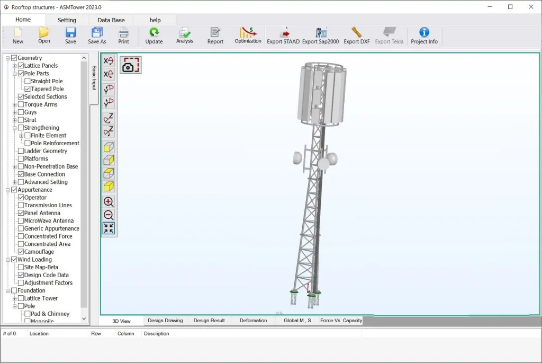Create an extensive and detailed description of the image.

The image showcases a self-supported rooftop tower structure designed using ASMTower software. This sophisticated design highlights the tower's triangular base and a vertical pole supporting various antennas, which appear strategically positioned for optimal connectivity. The user interface presented on the screen displays options for project management, analysis, and design, emphasizing the software's role in facilitating the engineering and planning of rooftop structures. Such towers are typically installed on rooftops due to their ability to minimize ground space occupation while providing essential support for communications equipment. This image encapsulates the practical and technical aspects of rooftop antenna installations, combining visual design with functional utility.